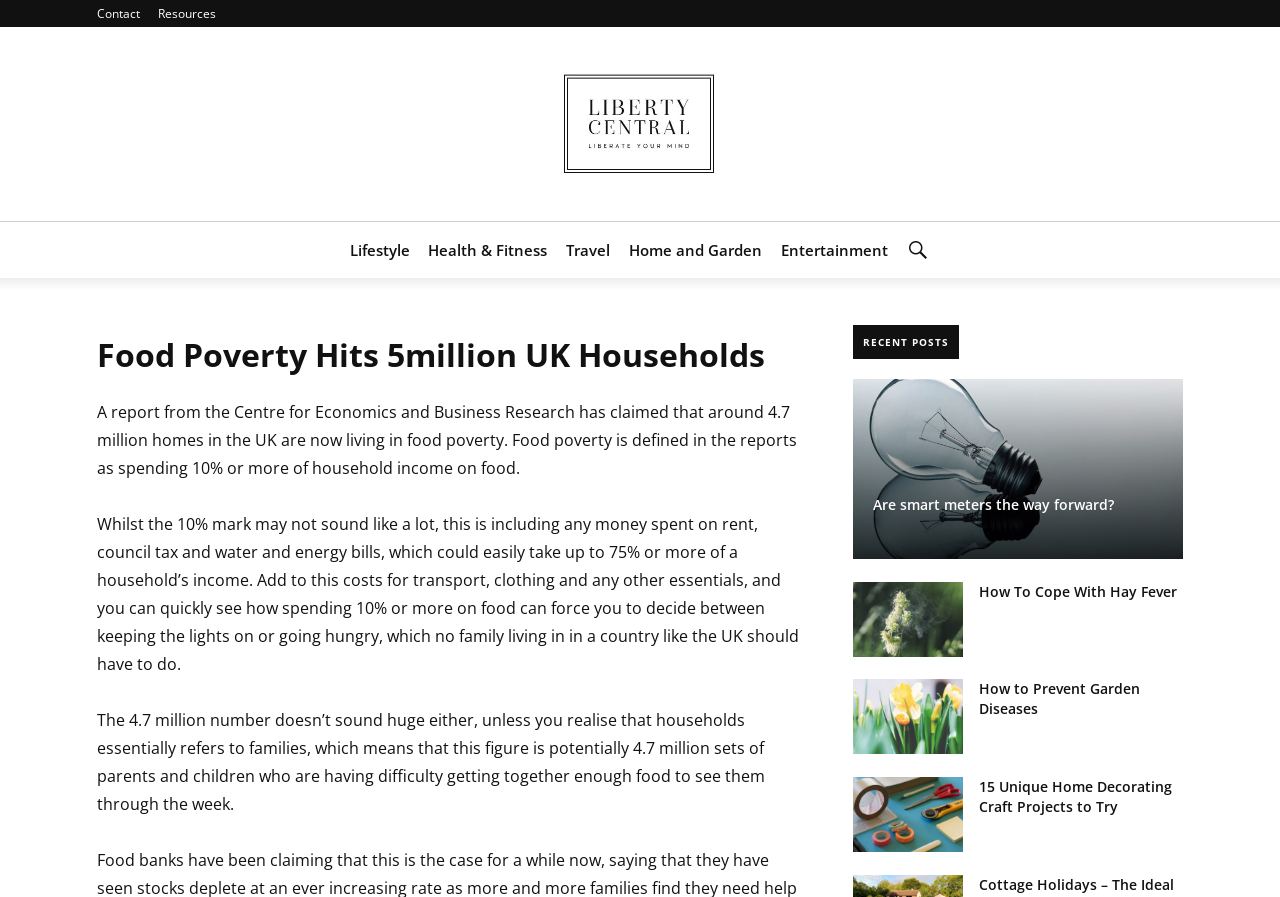Can you provide the bounding box coordinates for the element that should be clicked to implement the instruction: "Click the 'Liberty Central Logo' link"?

[0.42, 0.066, 0.58, 0.21]